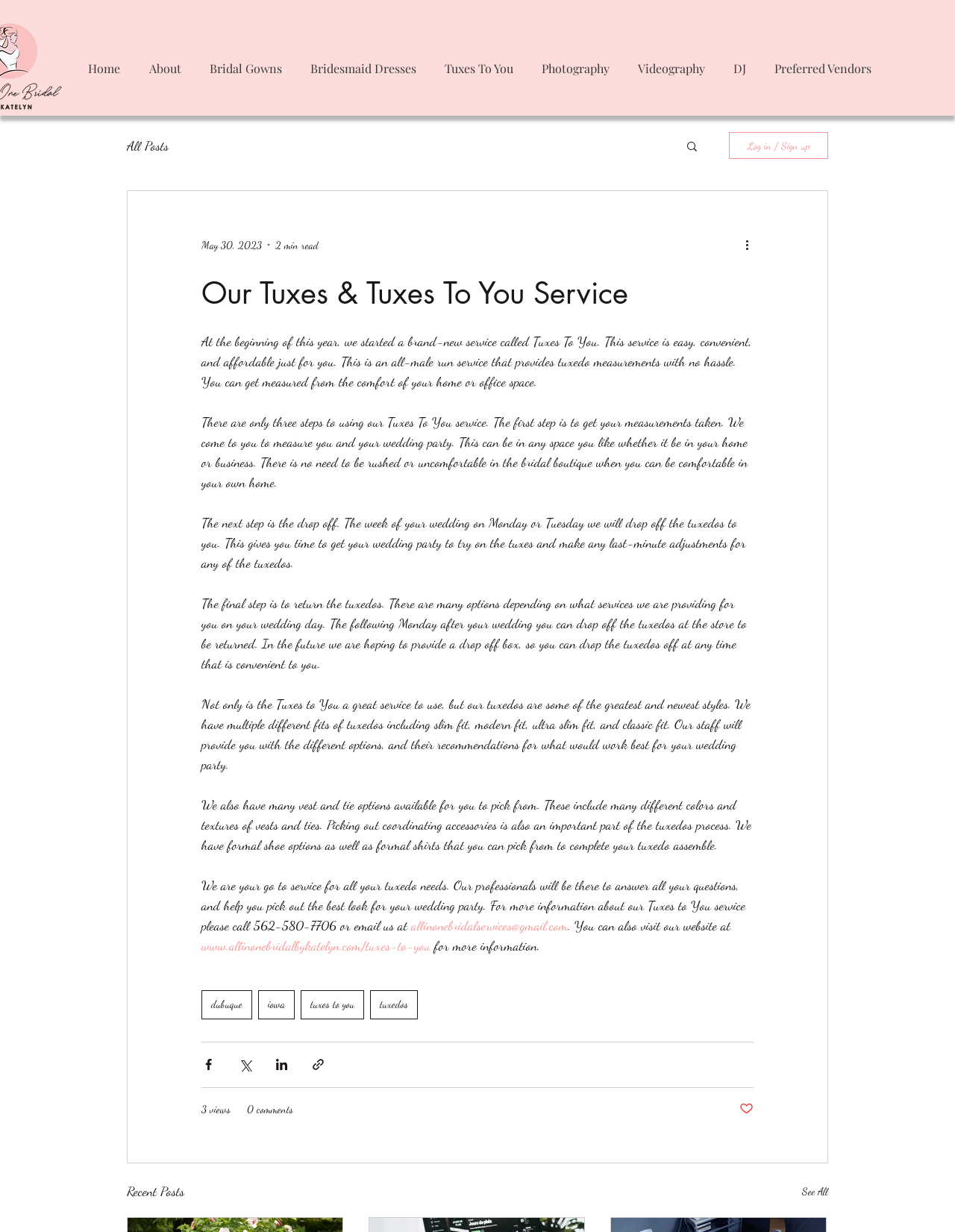Could you locate the bounding box coordinates for the section that should be clicked to accomplish this task: "Log in or sign up".

[0.763, 0.107, 0.867, 0.129]